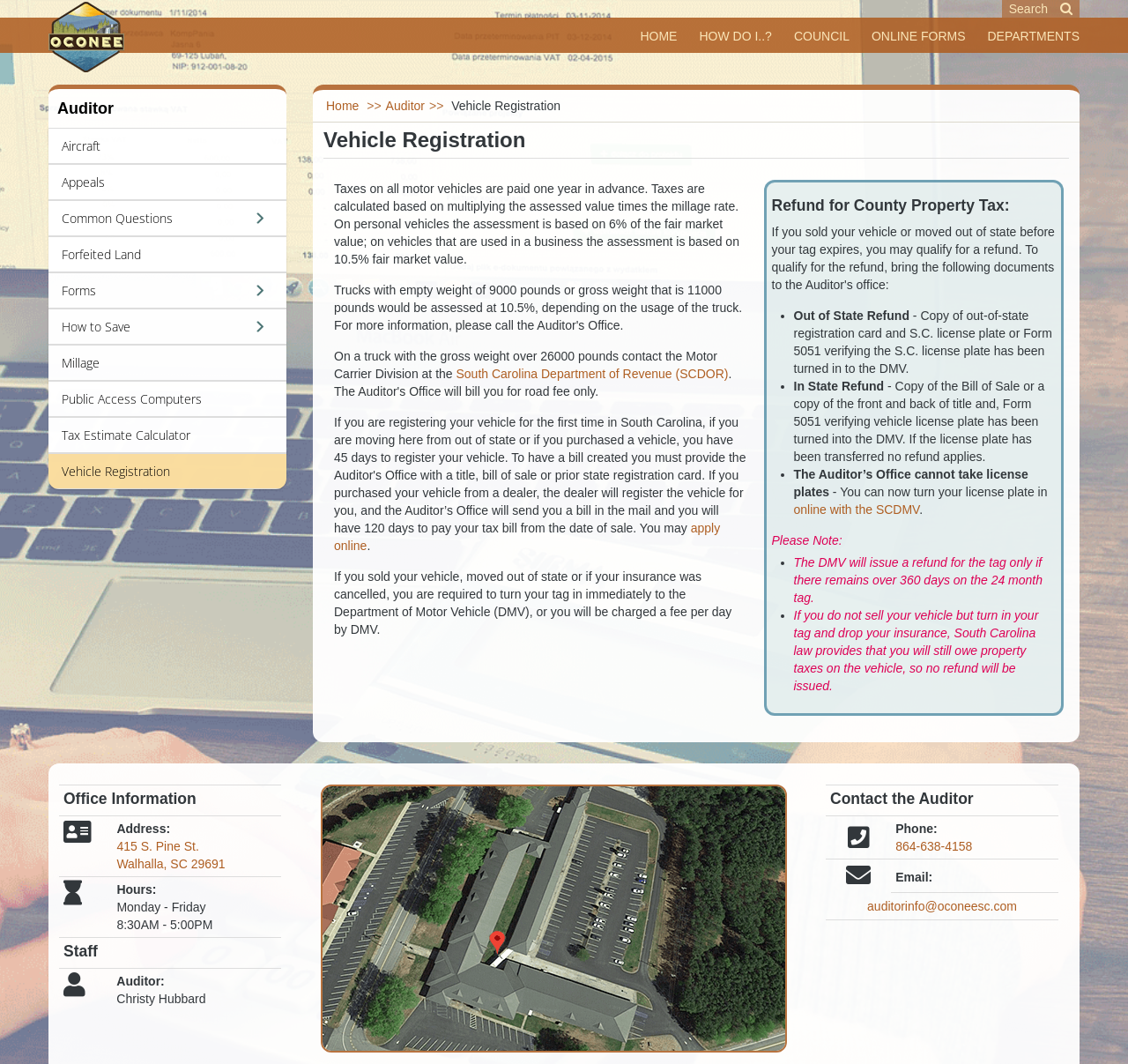Who is the Auditor of Oconee County?
Could you answer the question in a detailed manner, providing as much information as possible?

The Staff section on the webpage lists the Auditor of Oconee County as Christy Hubbard.